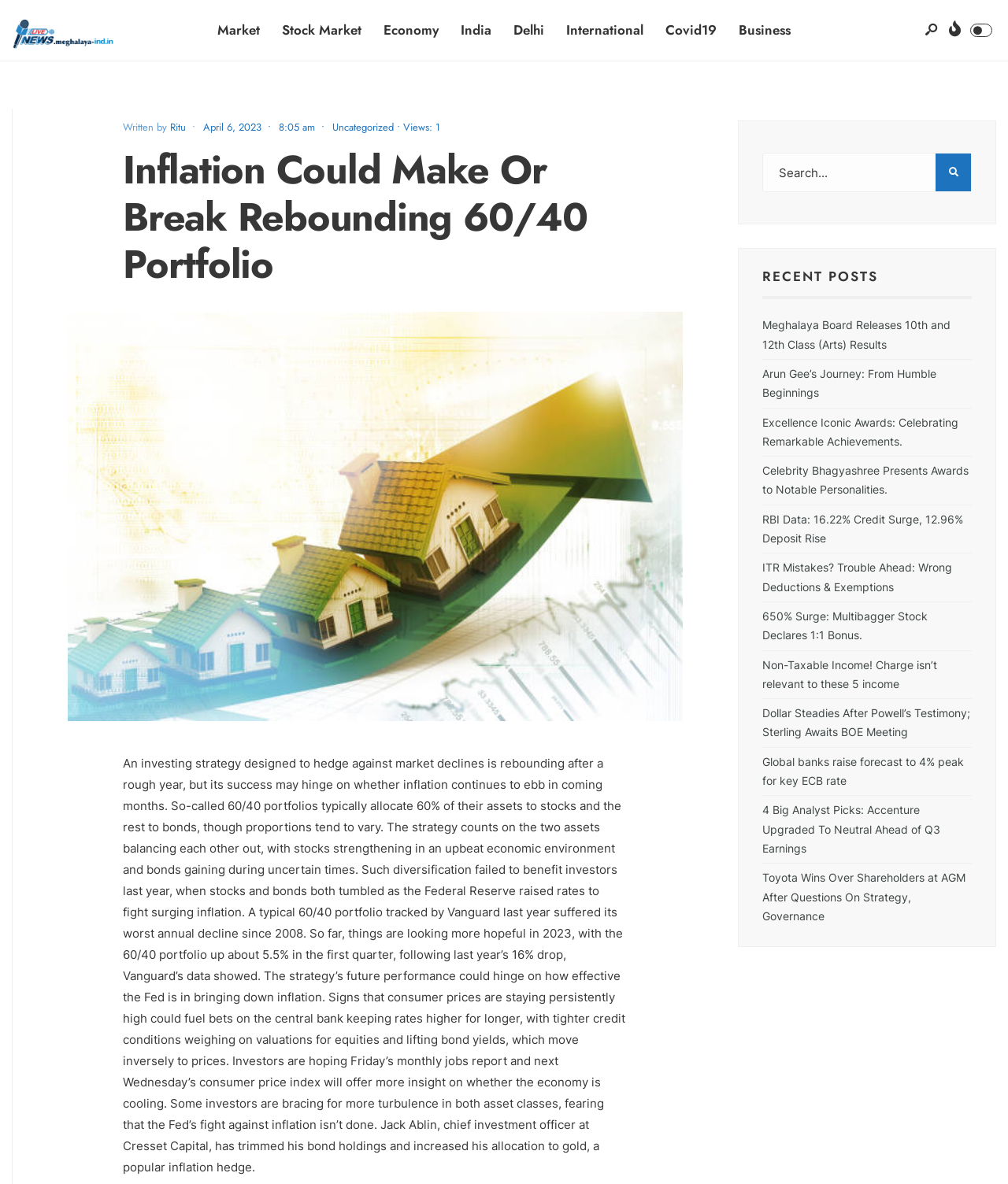Identify the bounding box coordinates for the UI element that matches this description: "Get Beam Time".

None